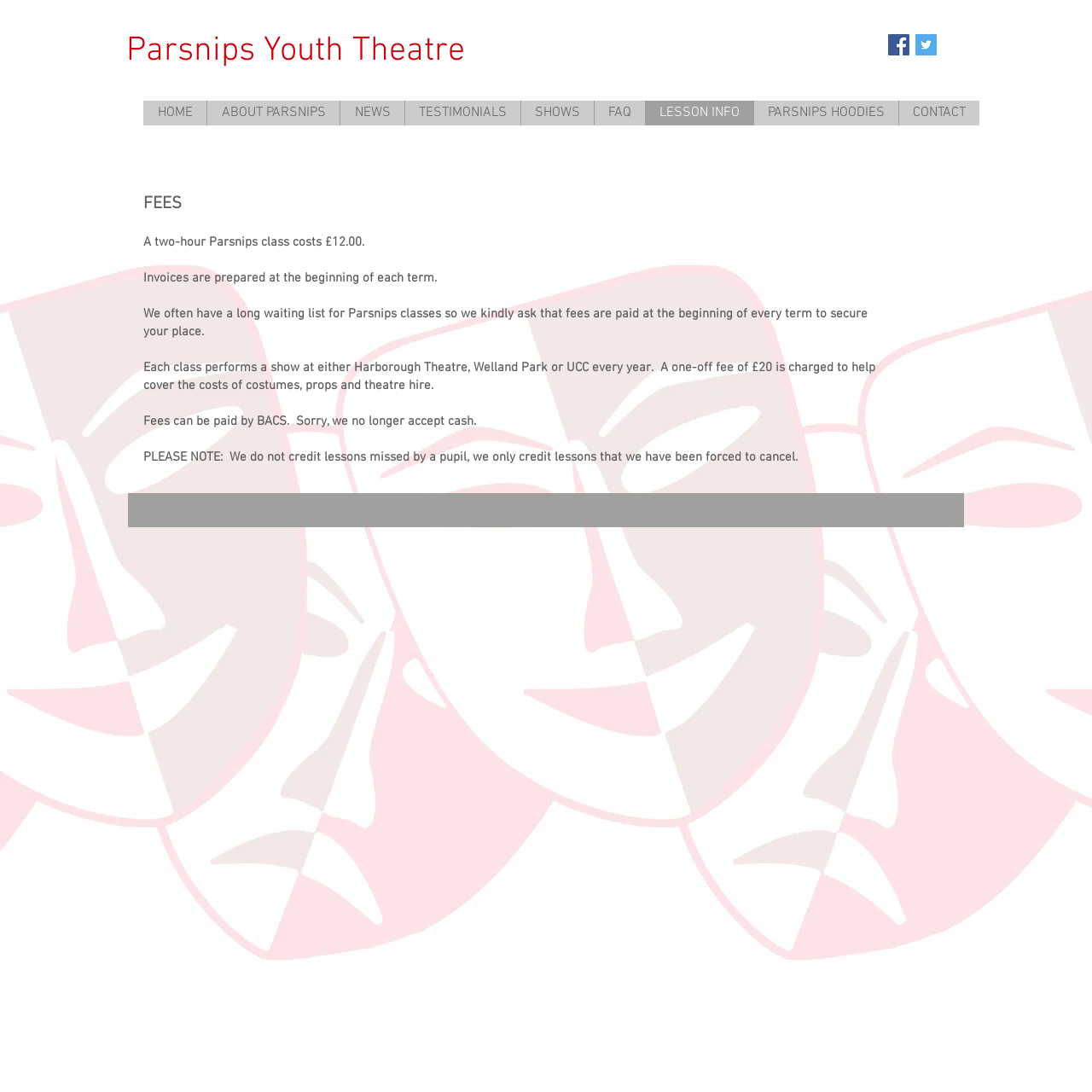Kindly determine the bounding box coordinates of the area that needs to be clicked to fulfill this instruction: "Go to HOME page".

[0.131, 0.092, 0.189, 0.115]